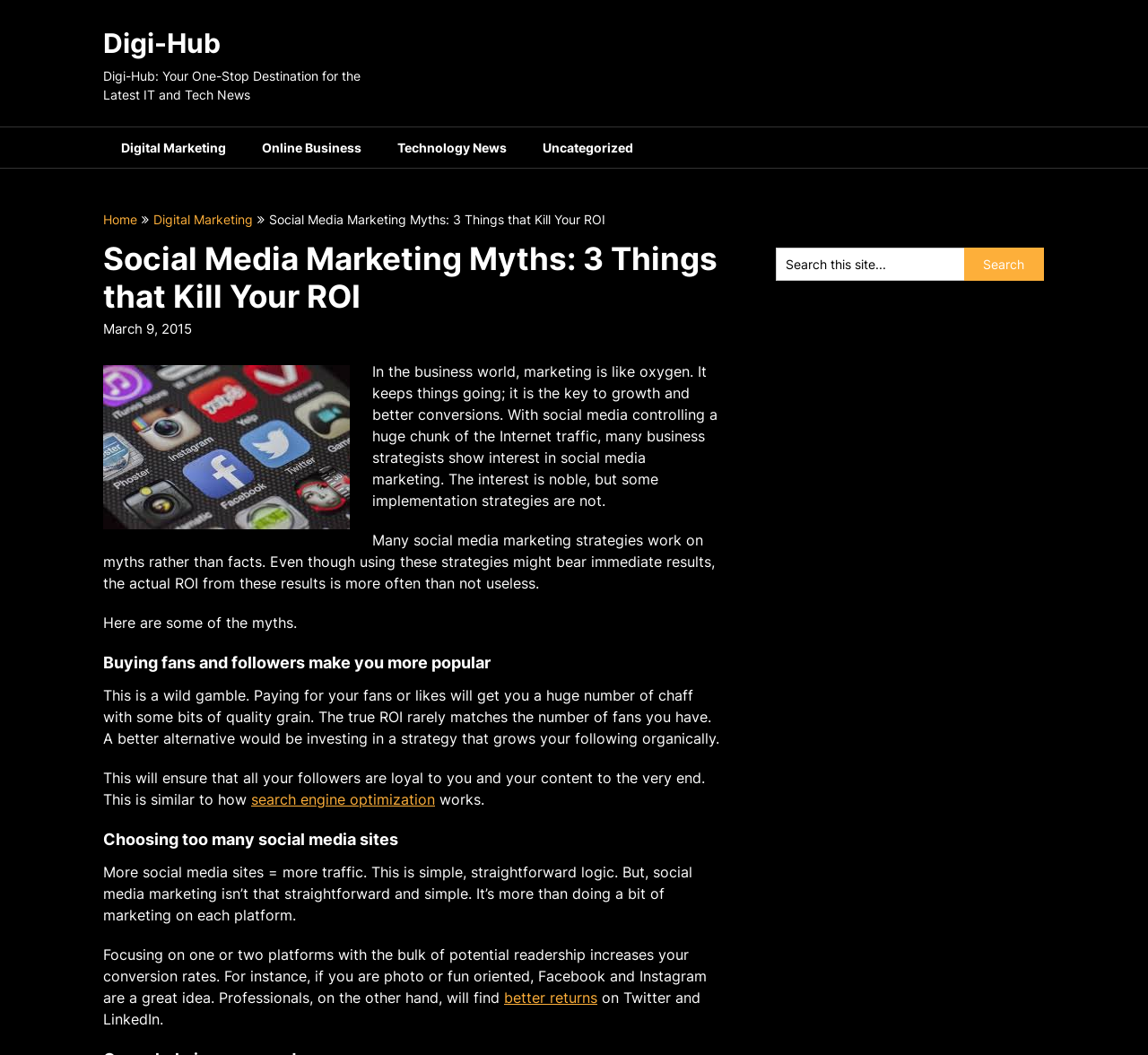Please determine the bounding box coordinates of the clickable area required to carry out the following instruction: "Click on the 'Home' link". The coordinates must be four float numbers between 0 and 1, represented as [left, top, right, bottom].

[0.09, 0.201, 0.12, 0.215]